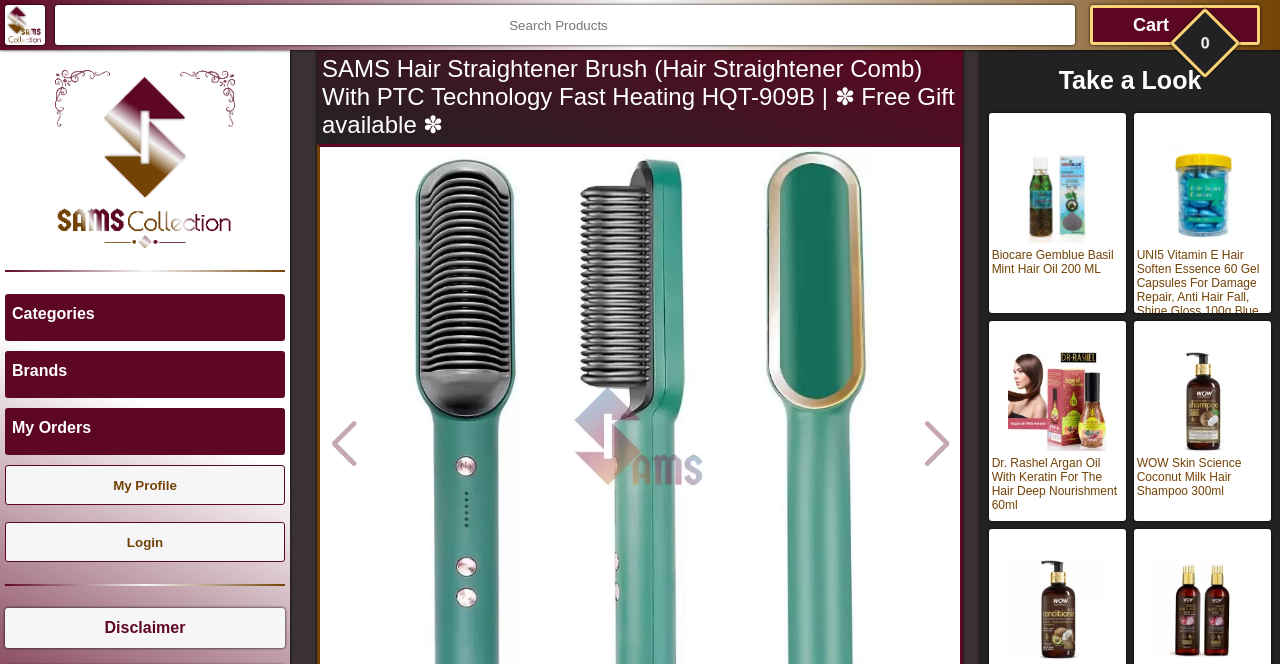Use a single word or phrase to answer the question: 
How many links are there in the 'Take a Look' section?

4